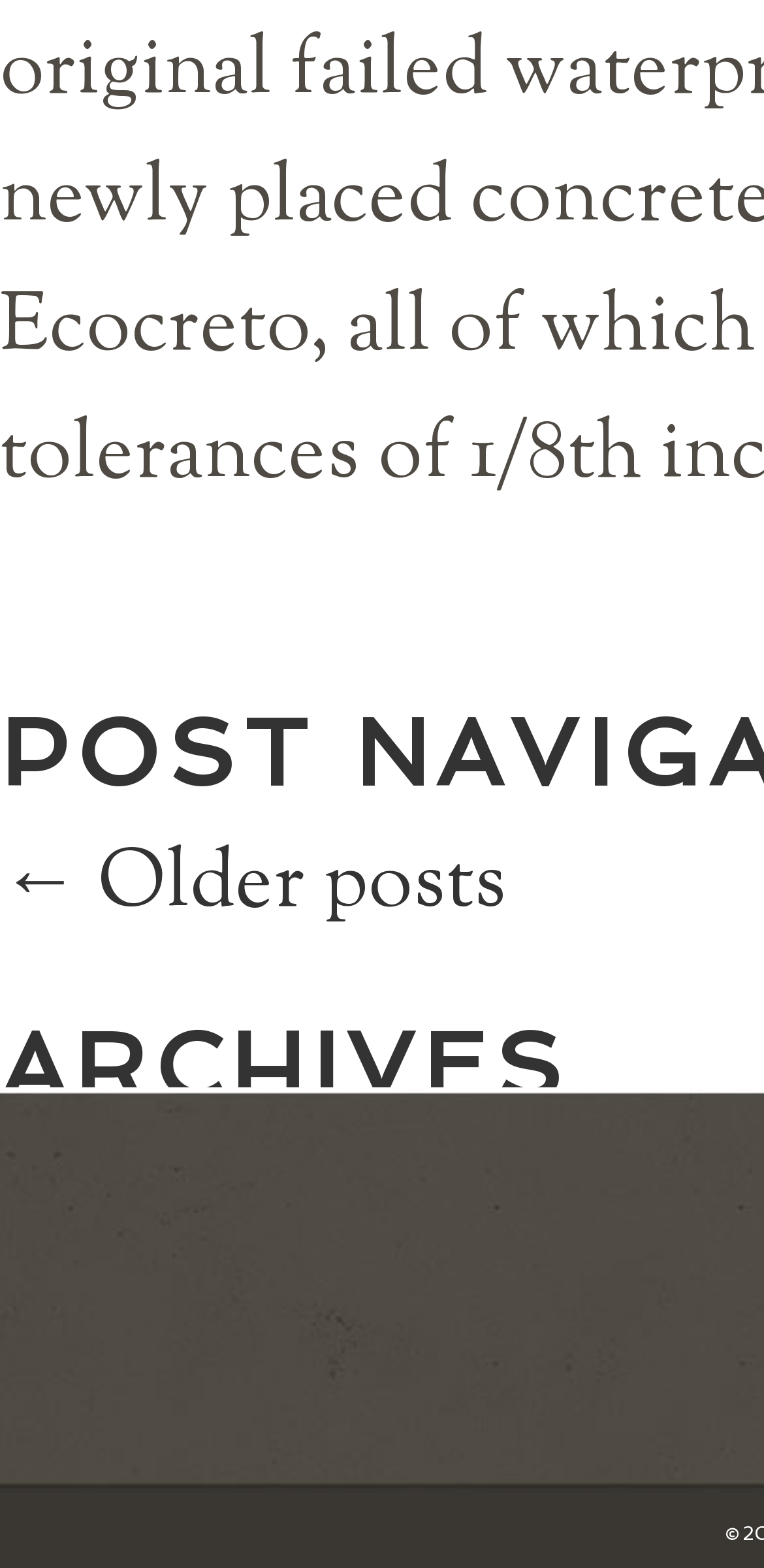Extract the bounding box for the UI element that matches this description: "November 2012".

[0.013, 0.739, 0.81, 0.801]